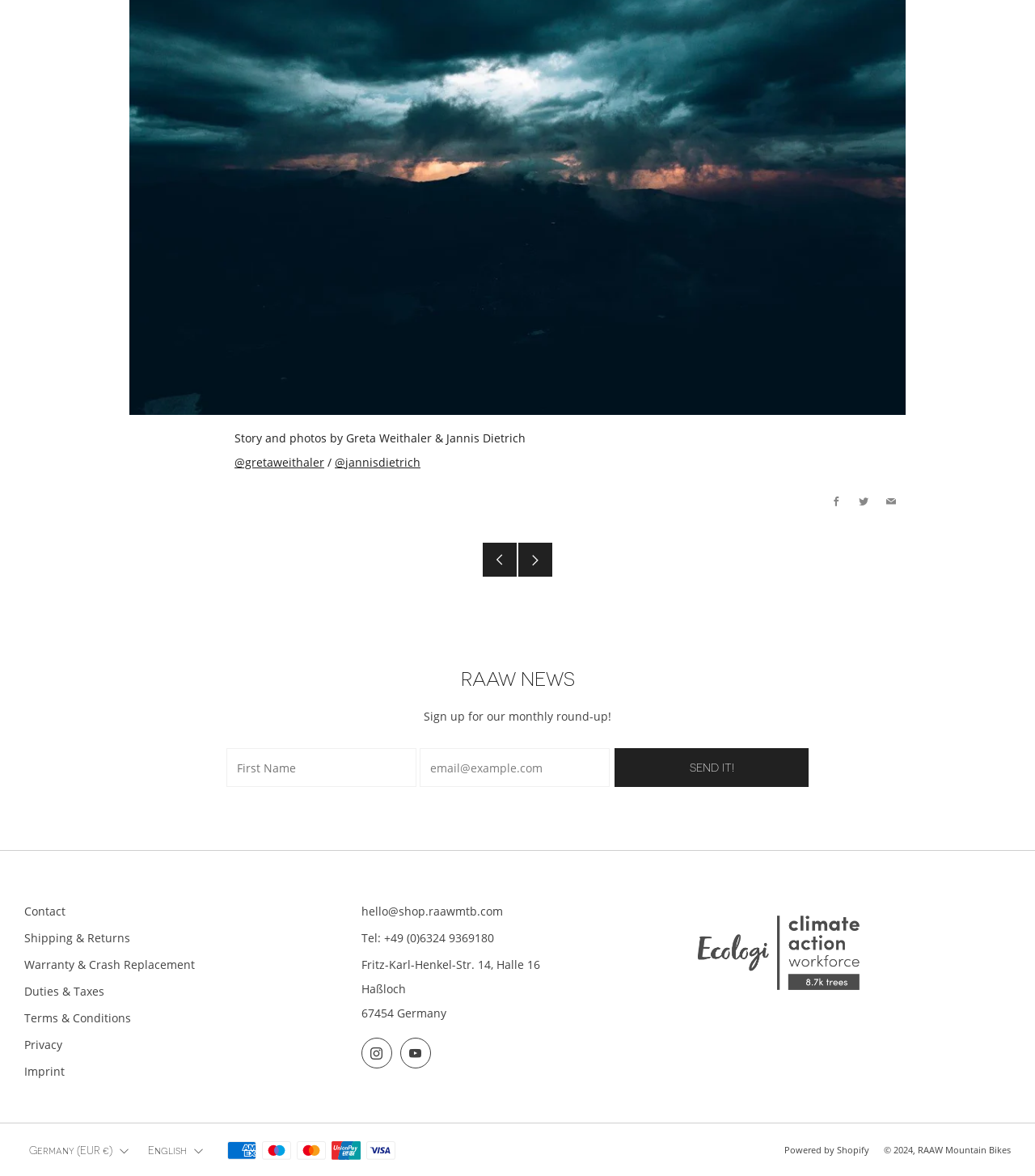What payment methods are accepted on the website?
Provide a detailed and extensive answer to the question.

I inferred the answer by analyzing the image elements with the logos of various payment methods, including American Express, Maestro, Mastercard, Union Pay, and Visa, which suggests that these payment methods are accepted on the website.